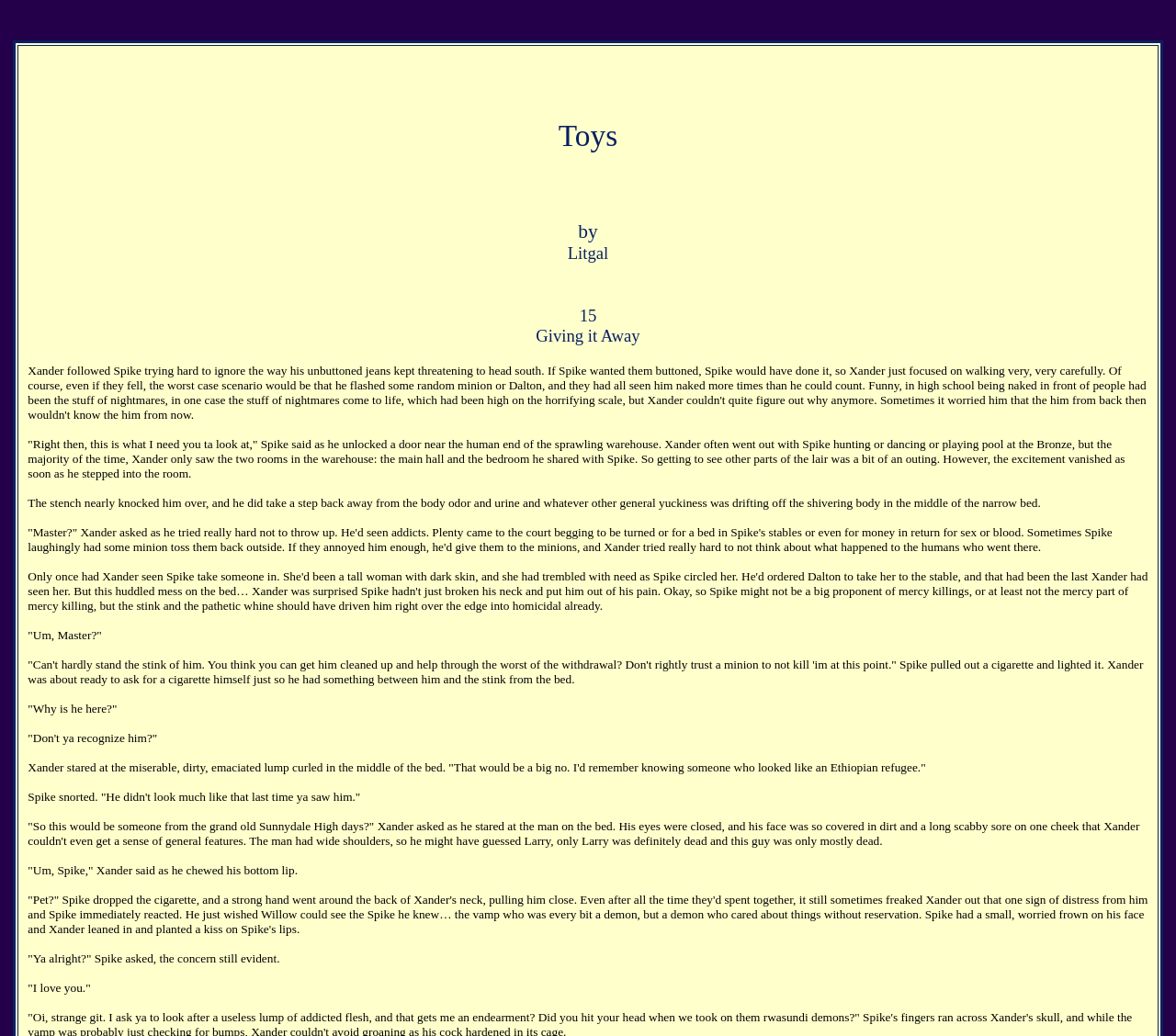Using the format (top-left x, top-left y, bottom-right x, bottom-right y), and given the element description, identify the bounding box coordinates within the screenshot: Litgal

[0.483, 0.233, 0.517, 0.254]